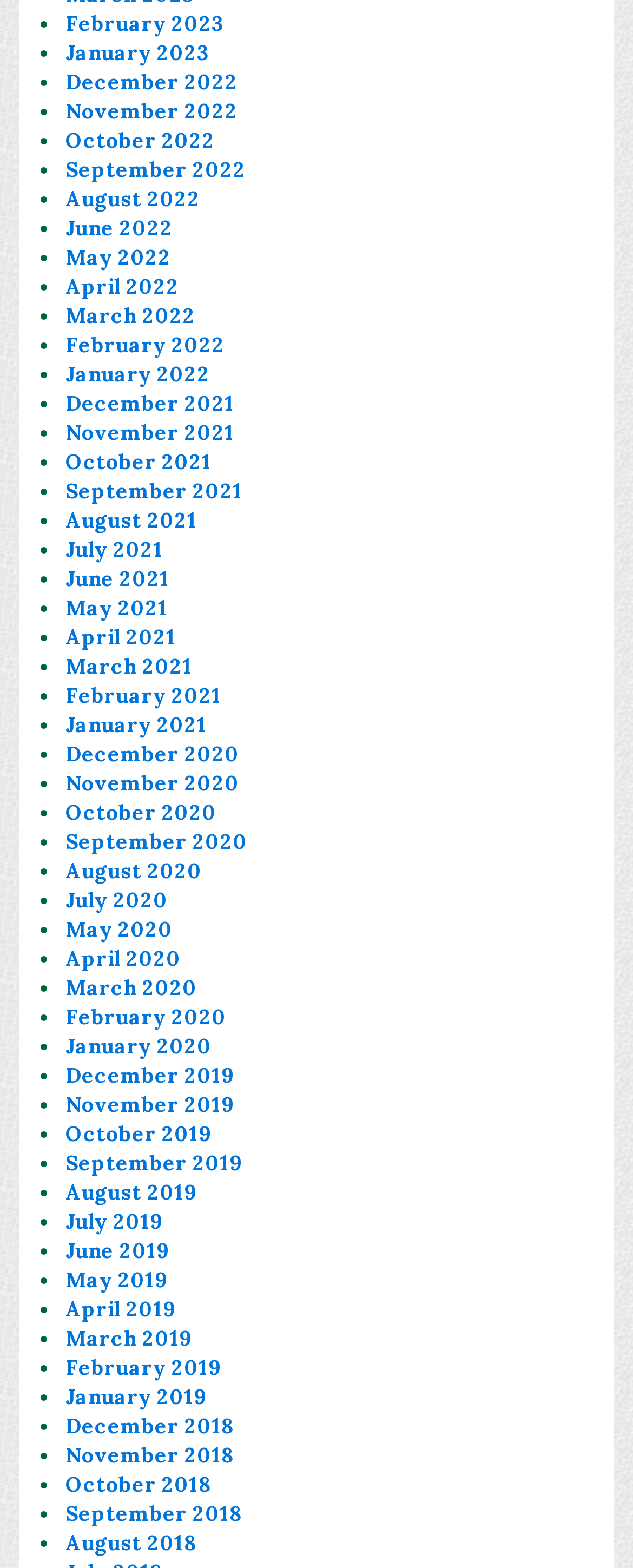Is there a pattern to the months listed on this webpage?
Identify the answer in the screenshot and reply with a single word or phrase.

Yes